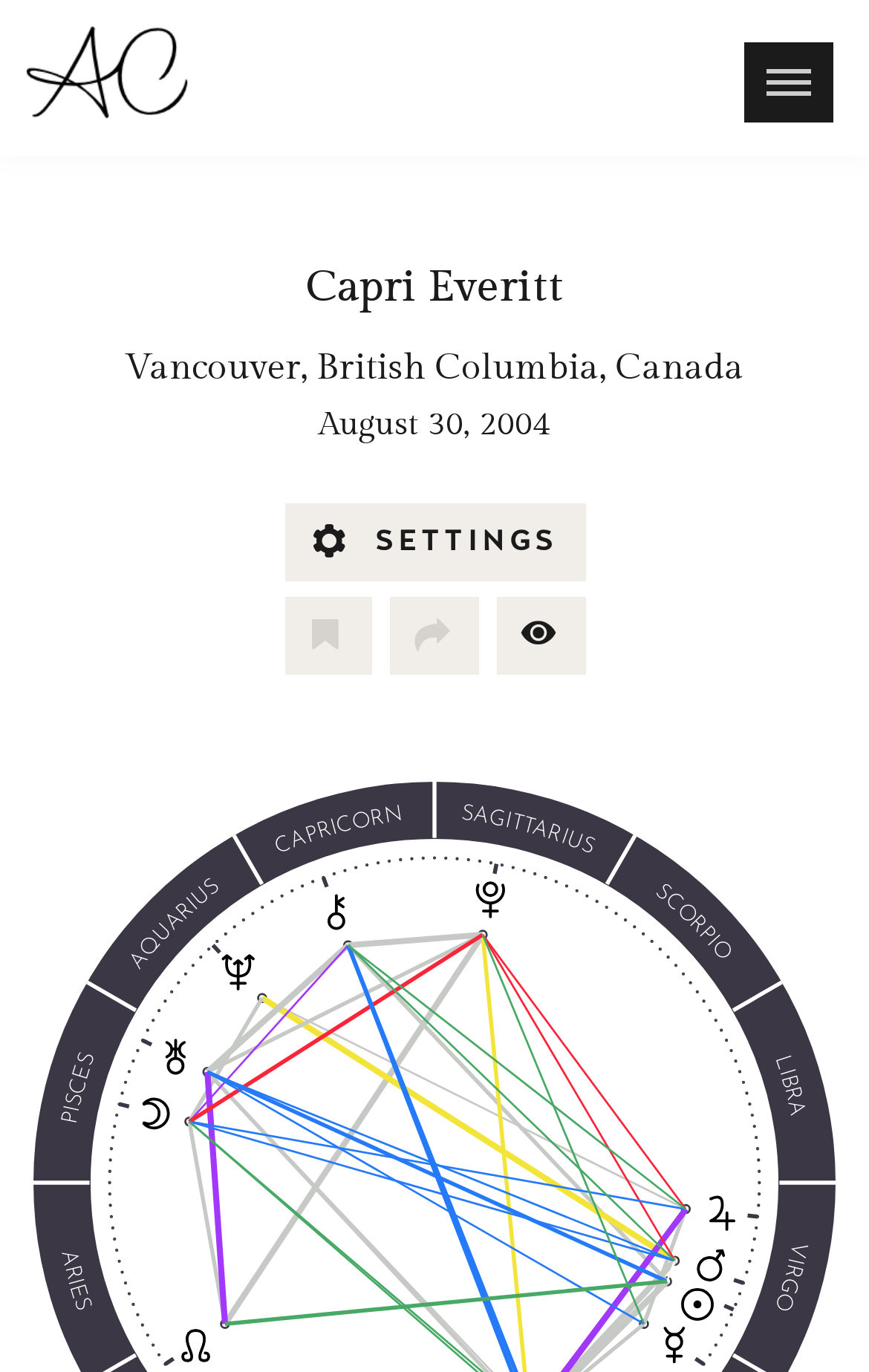How many buttons are there on the webpage?
Please answer using one word or phrase, based on the screenshot.

4